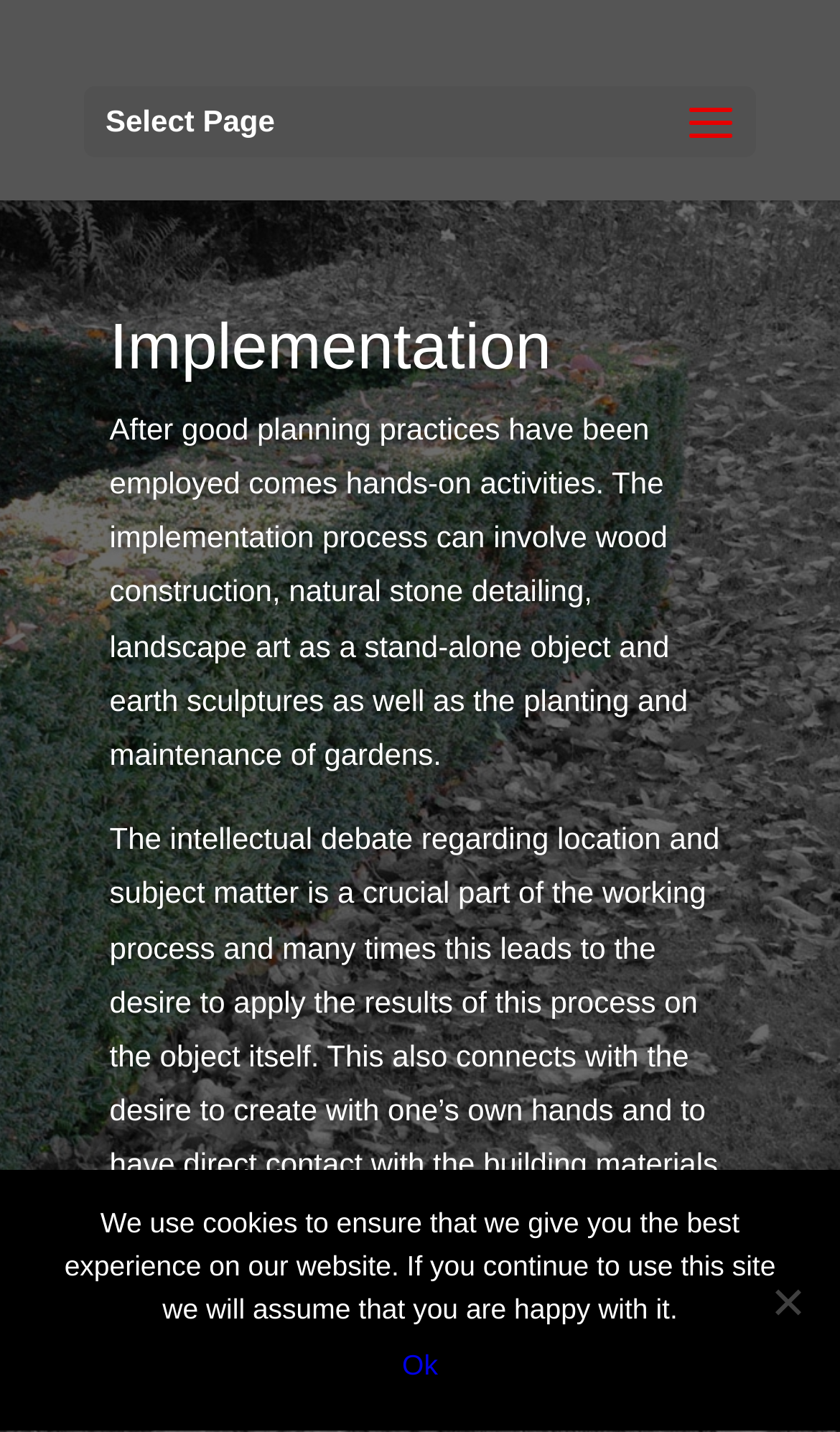What is the significance of direct contact with building materials?
Based on the image, please offer an in-depth response to the question.

The desire to have direct contact with building materials is connected to the desire to create with one's own hands, suggesting that the company values a hands-on approach to implementation and values the creative process involved in working with physical materials.